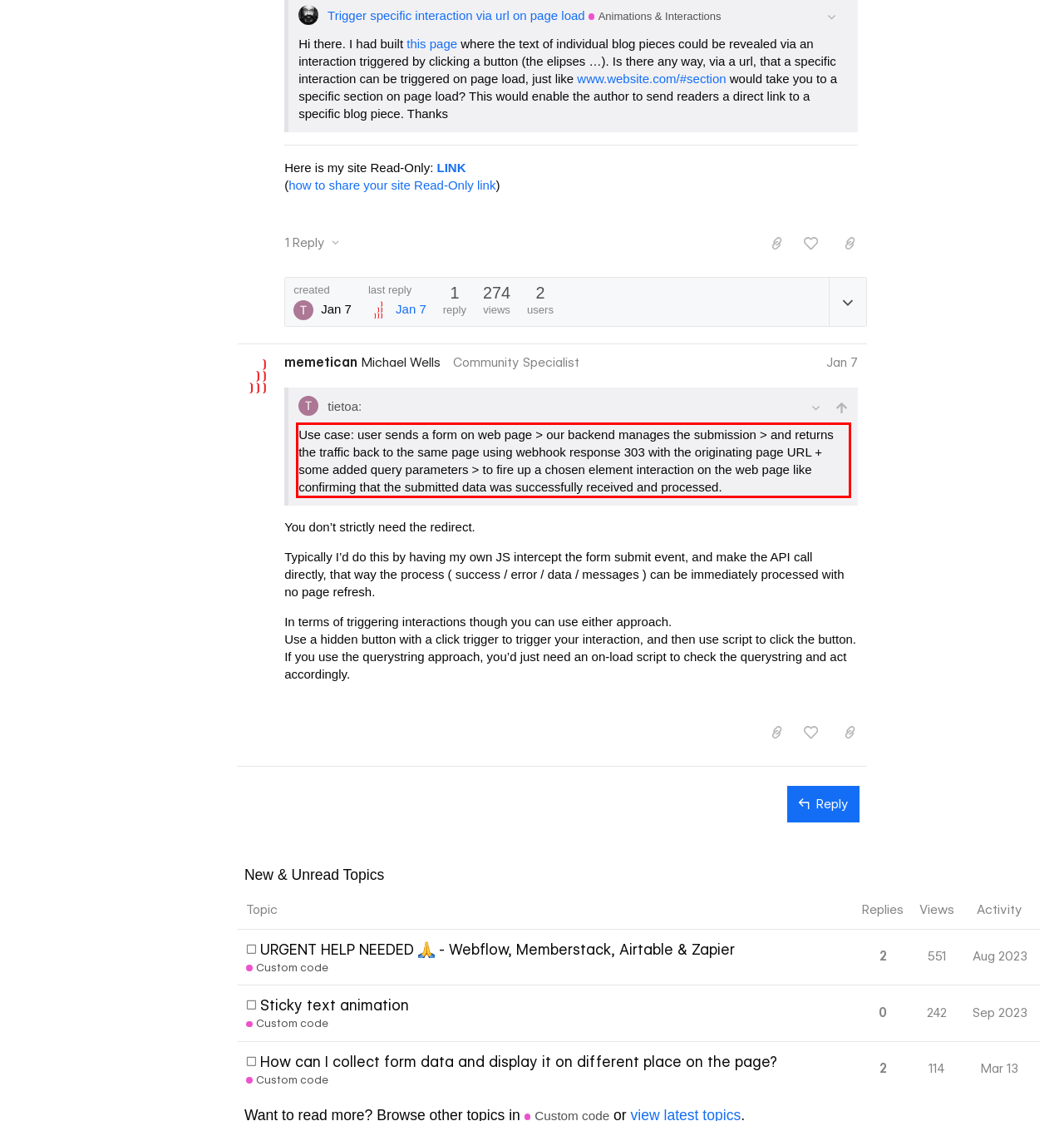Within the screenshot of the webpage, there is a red rectangle. Please recognize and generate the text content inside this red bounding box.

Use case: user sends a form on web page > our backend manages the submission > and returns the traffic back to the same page using webhook response 303 with the originating page URL + some added query parameters > to fire up a chosen element interaction on the web page like confirming that the submitted data was successfully received and processed.